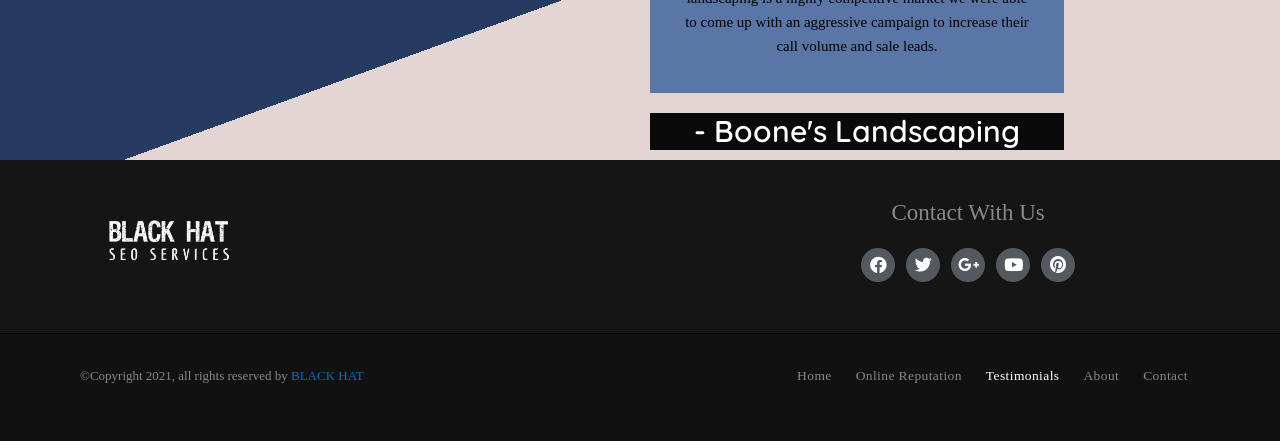What is the copyright year?
Based on the image, give a one-word or short phrase answer.

2021